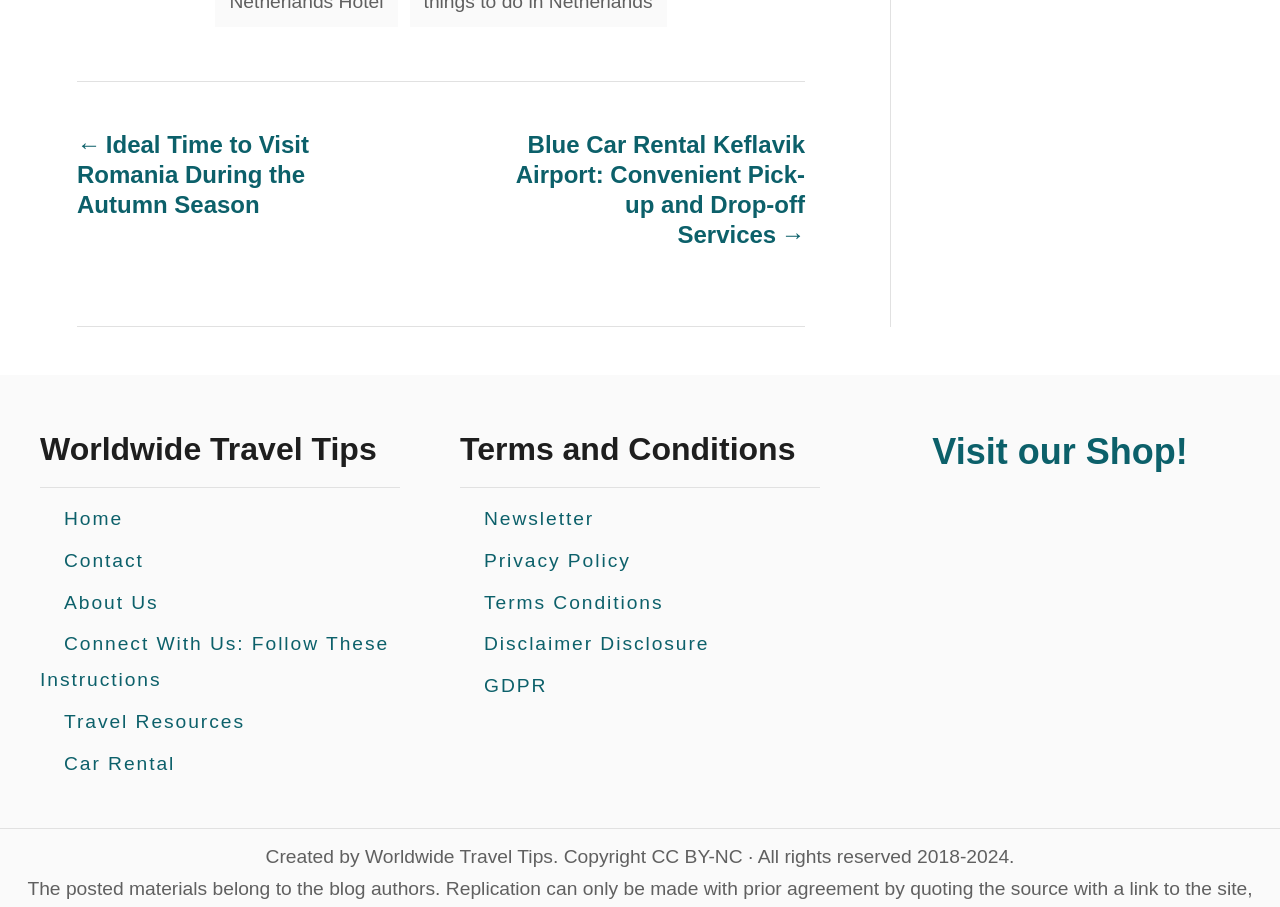Can you find the bounding box coordinates for the element that needs to be clicked to execute this instruction: "Learn about What We Are"? The coordinates should be given as four float numbers between 0 and 1, i.e., [left, top, right, bottom].

None